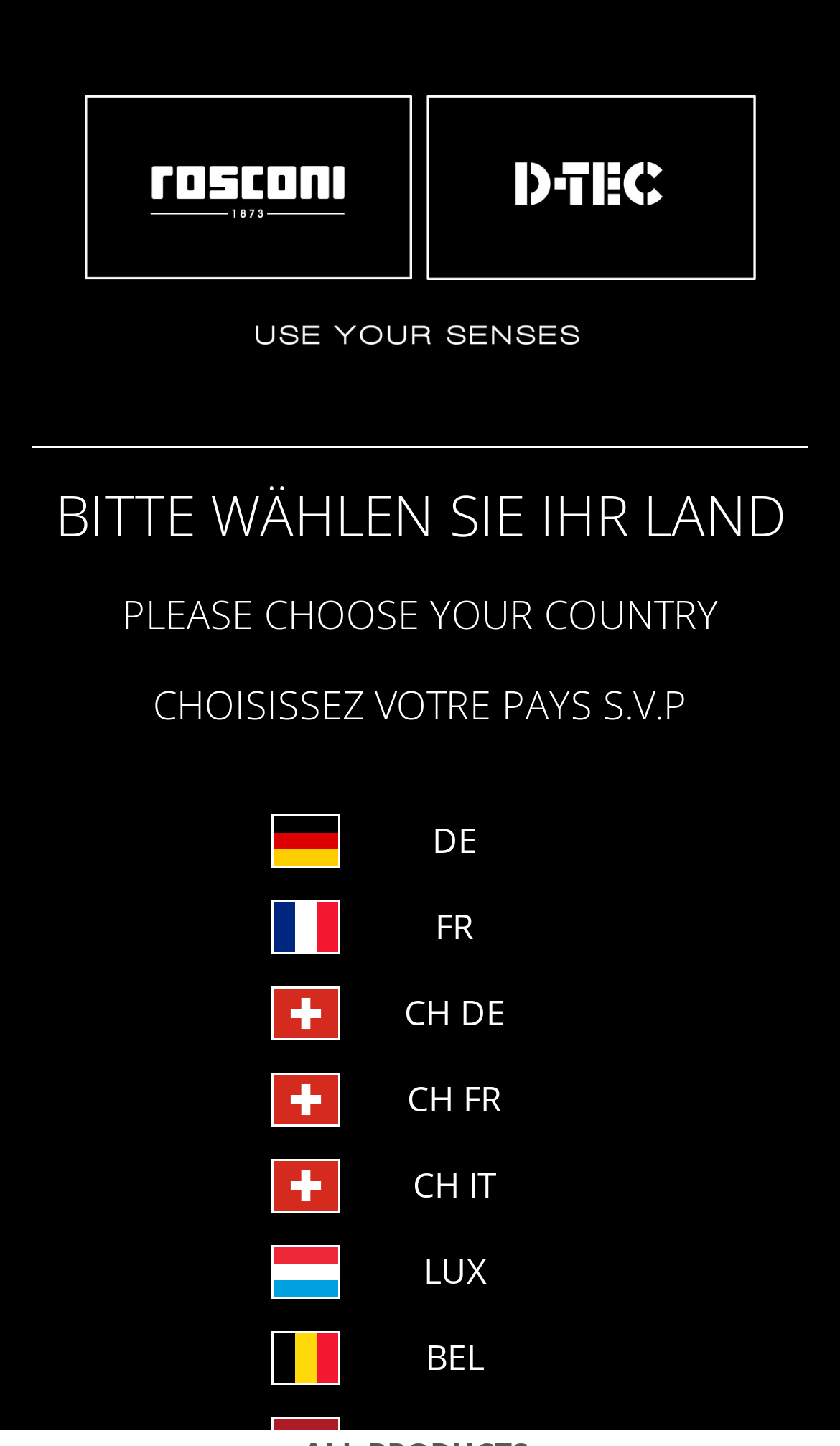What is the purpose of the air purification system RS 2000?
Utilize the image to construct a detailed and well-explained answer.

According to the text 'The air purification system RS 2000 filters the air with amazing results.', the purpose of the air purification system RS 2000 is to filter the air, which implies that it is used to clean the air in smoking areas.